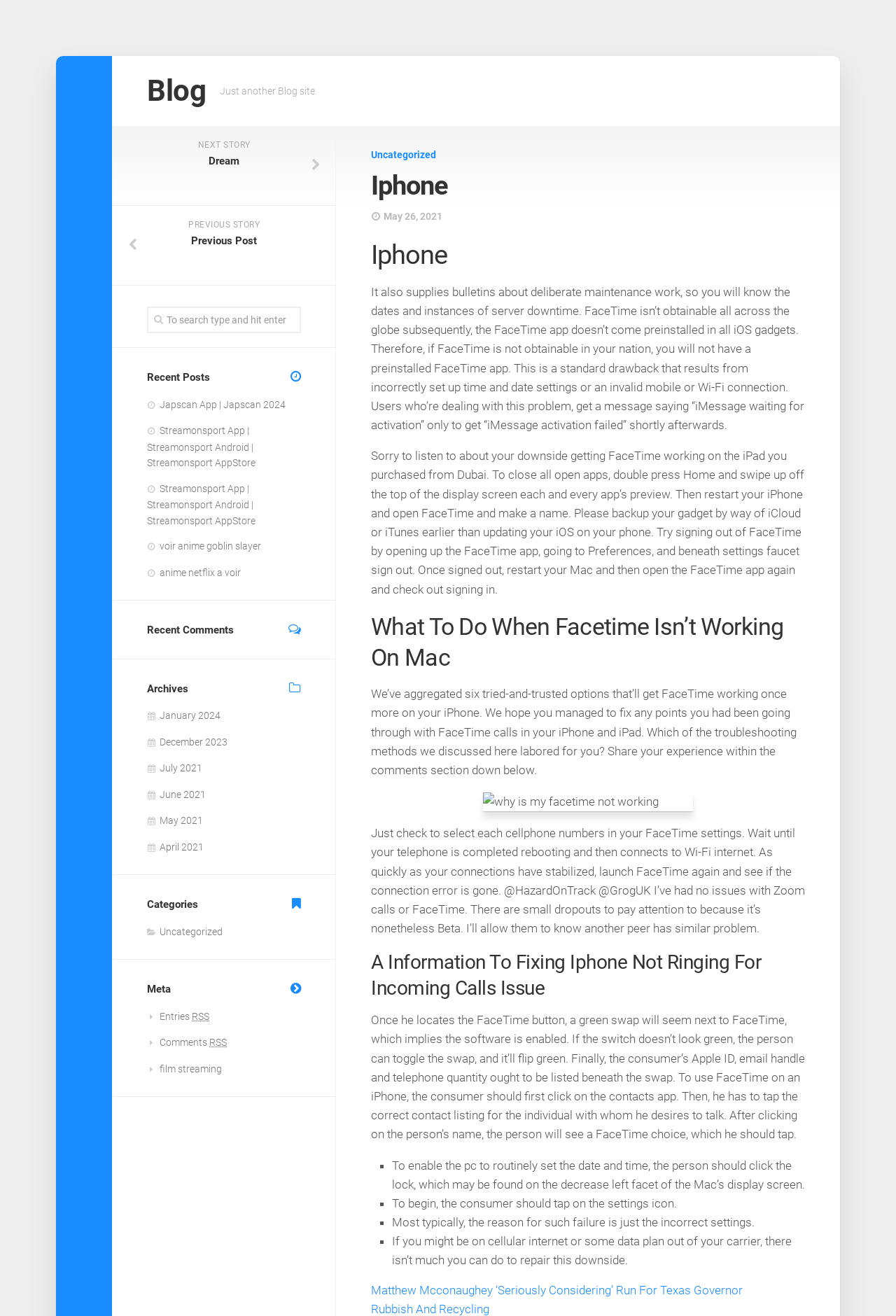How many recent posts are listed on the webpage?
Please use the image to provide a one-word or short phrase answer.

Five